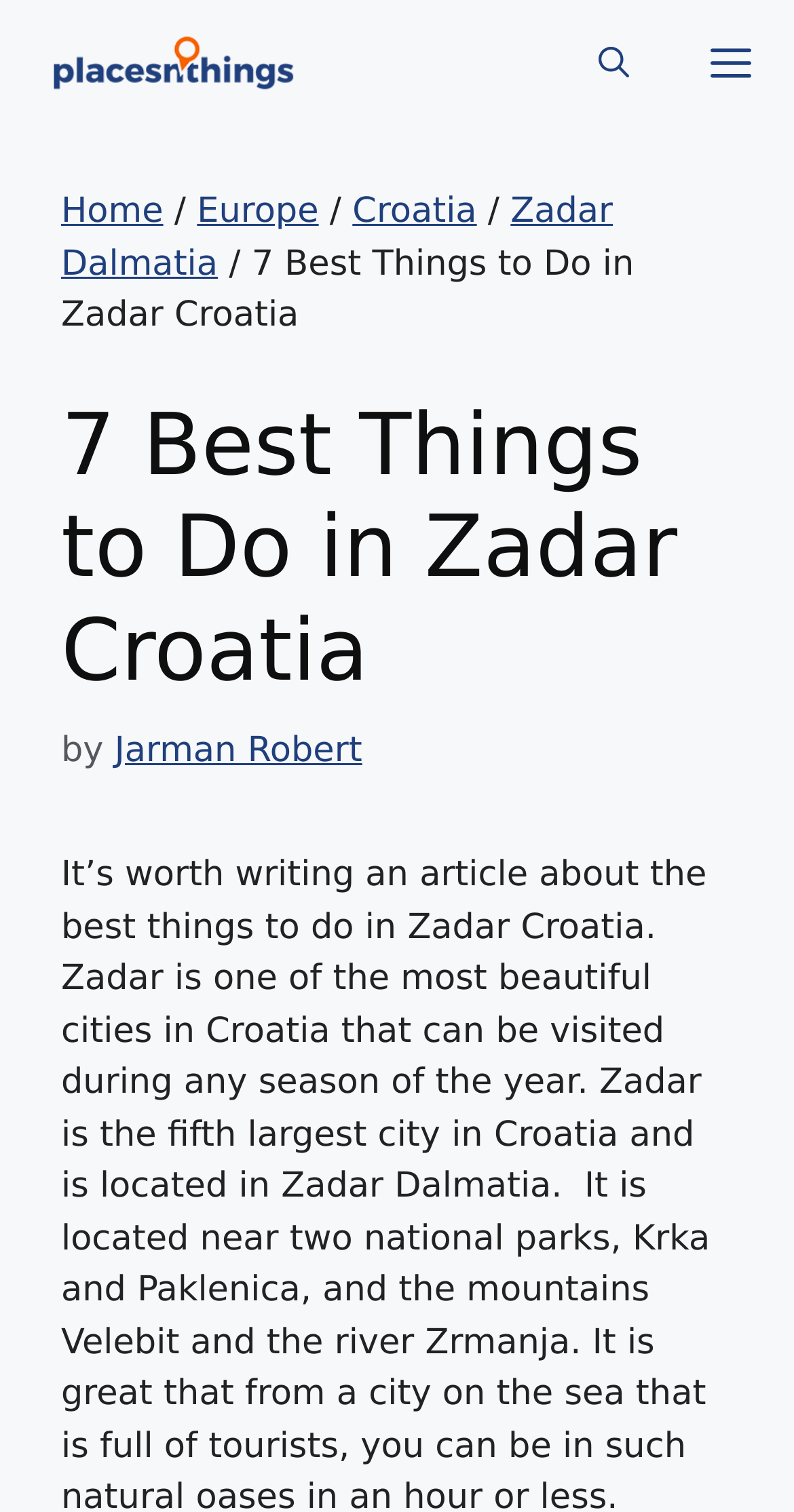Please identify the coordinates of the bounding box that should be clicked to fulfill this instruction: "Explore 'What are the best places in Belize to live and retire?'".

None